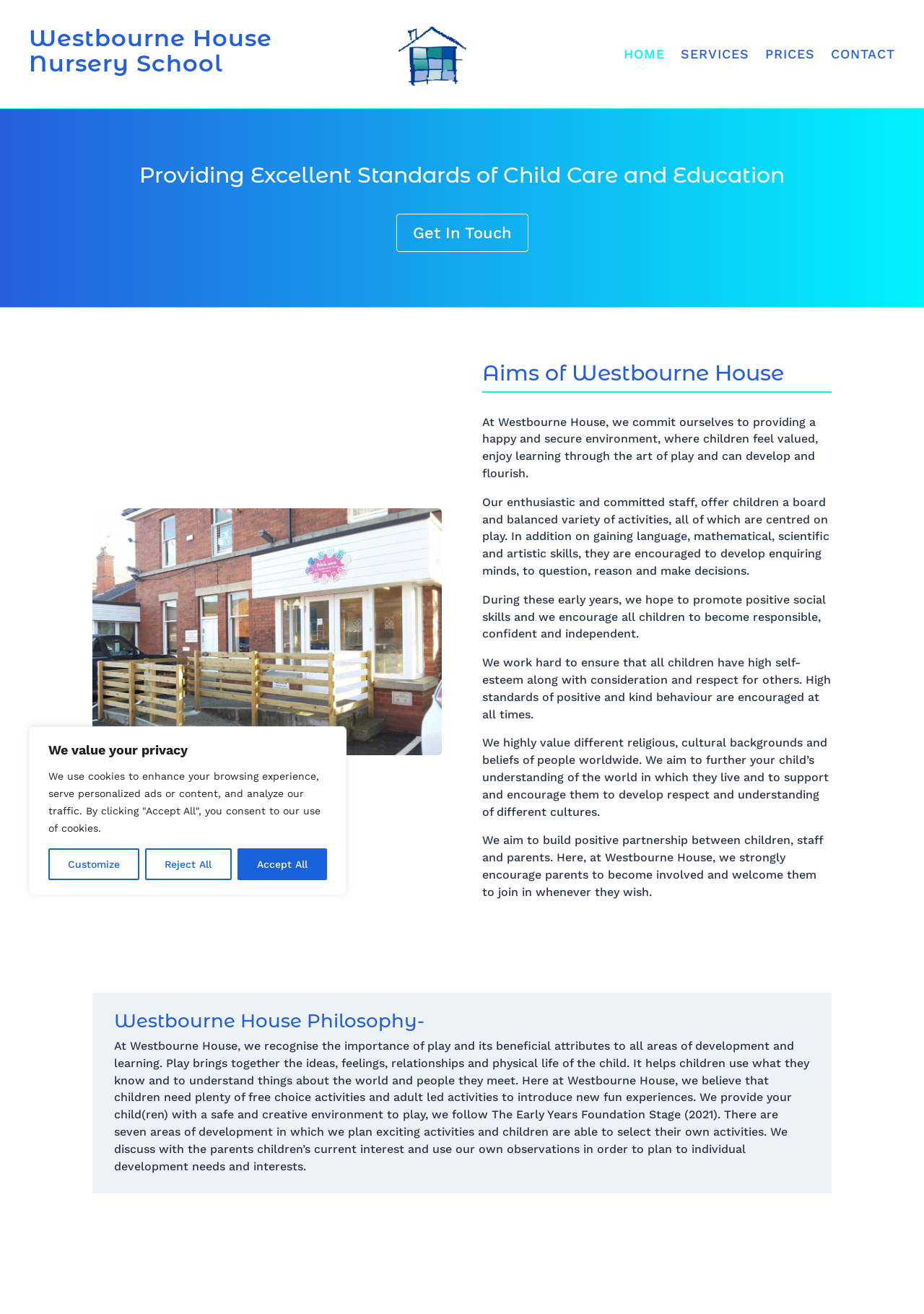Locate the primary heading on the webpage and return its text.

Westbourne House Nursery School